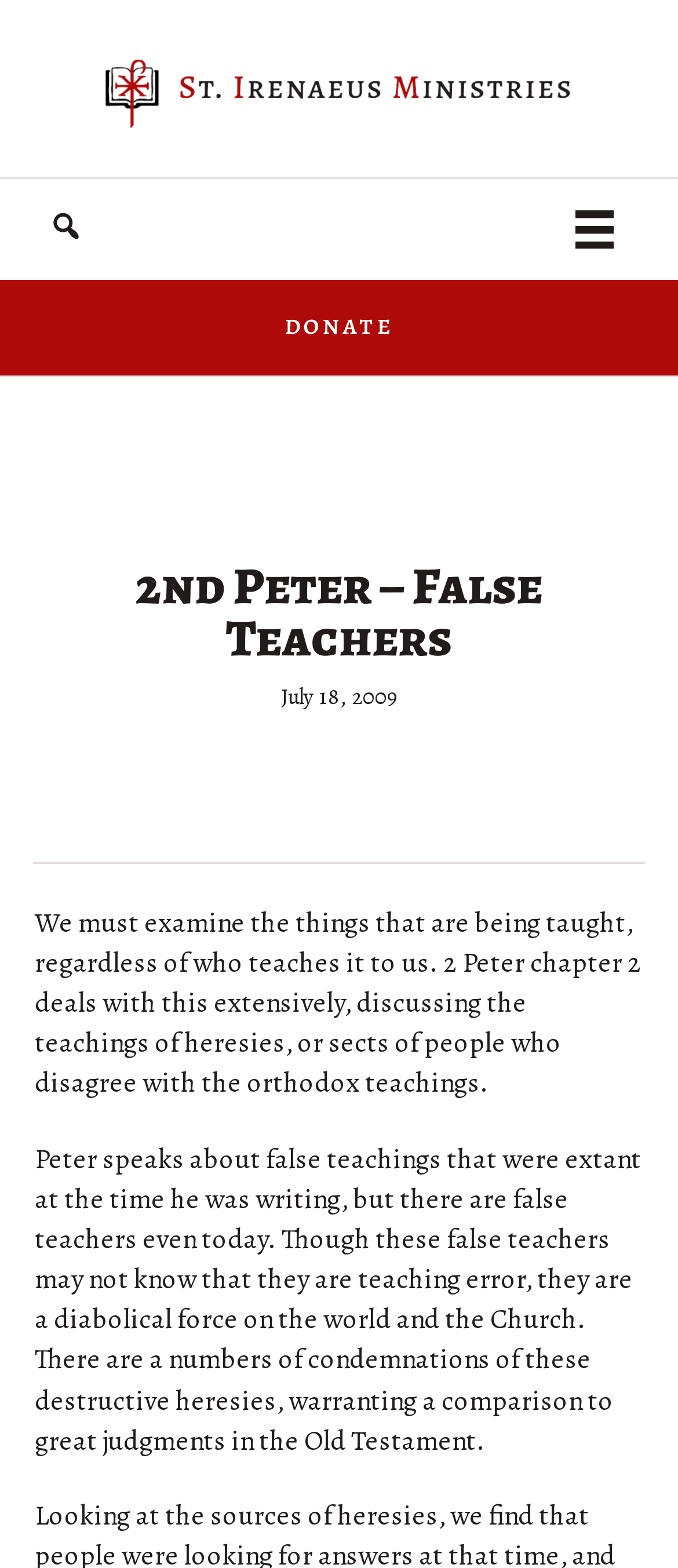Is there a button on the top-right corner?
Refer to the image and give a detailed response to the question.

The presence of a button on the top-right corner can be determined by examining the bounding box coordinates of the button element, which indicates its position on the webpage.